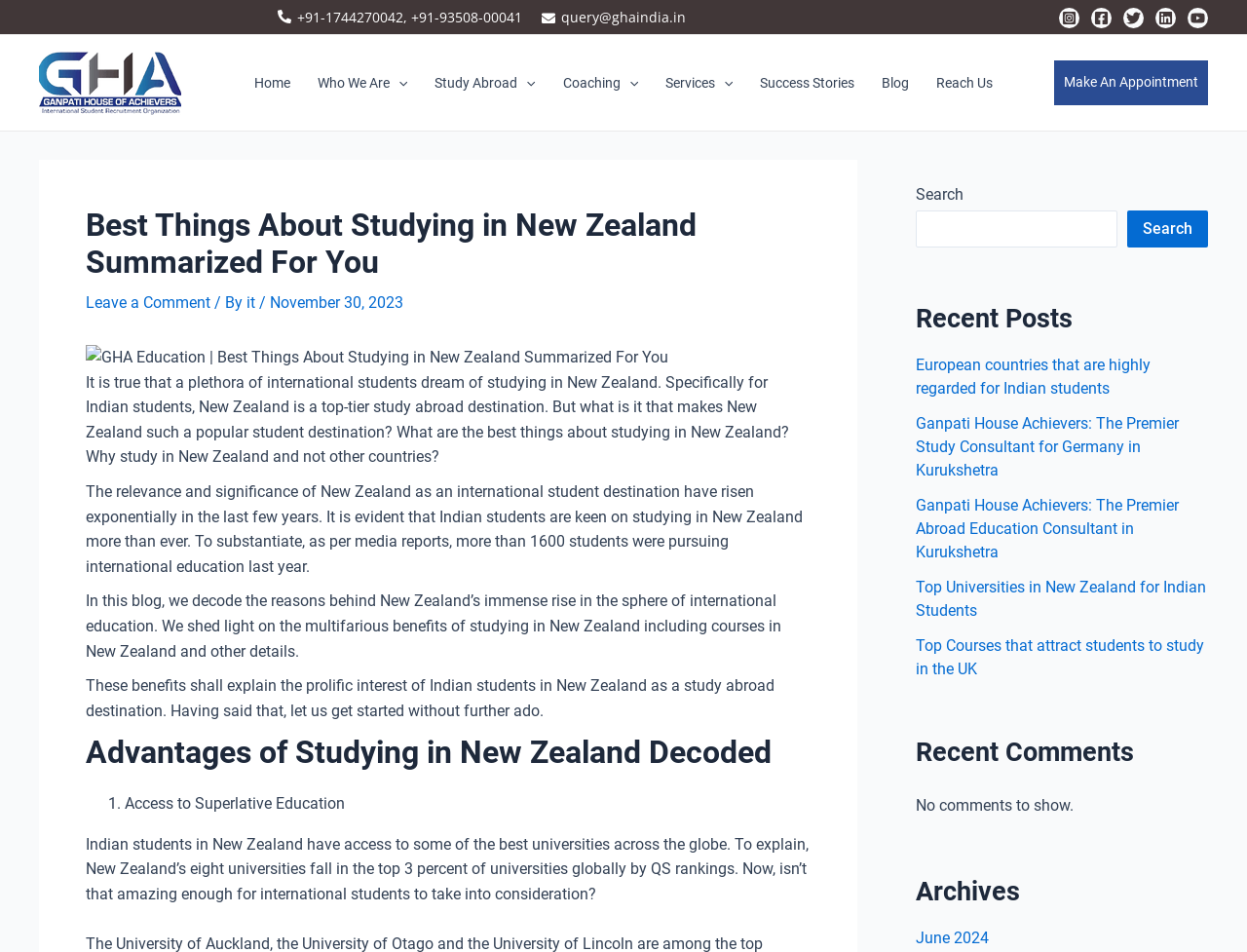Determine the bounding box coordinates for the clickable element required to fulfill the instruction: "Check the 'Recent Posts'". Provide the coordinates as four float numbers between 0 and 1, i.e., [left, top, right, bottom].

[0.734, 0.318, 0.969, 0.352]